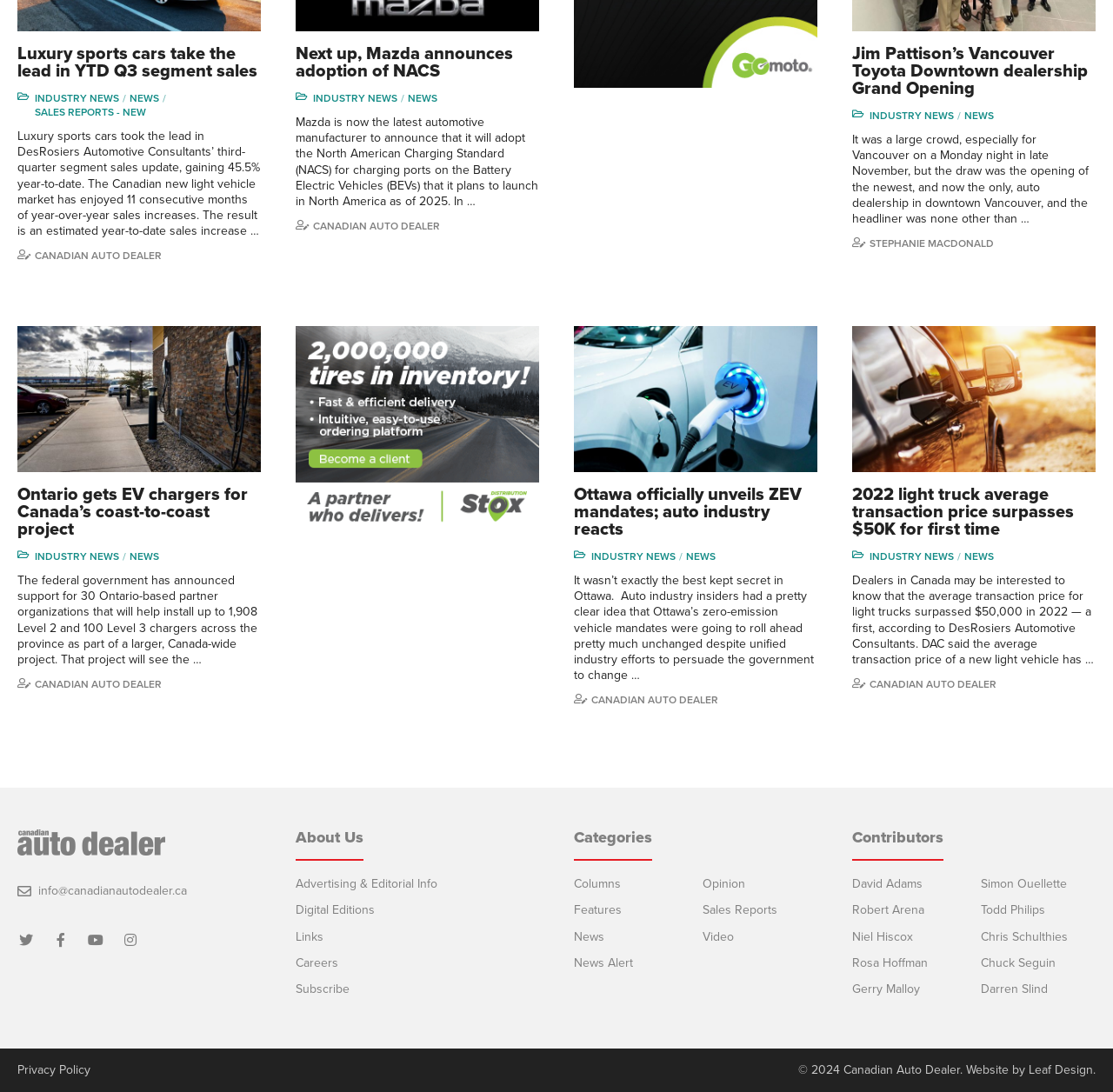Refer to the image and provide an in-depth answer to the question:
How can I contact the publication?

I found the link 'info@canadianautodealer.ca' at the bottom of the page, which suggests that it is the contact email address for the publication.